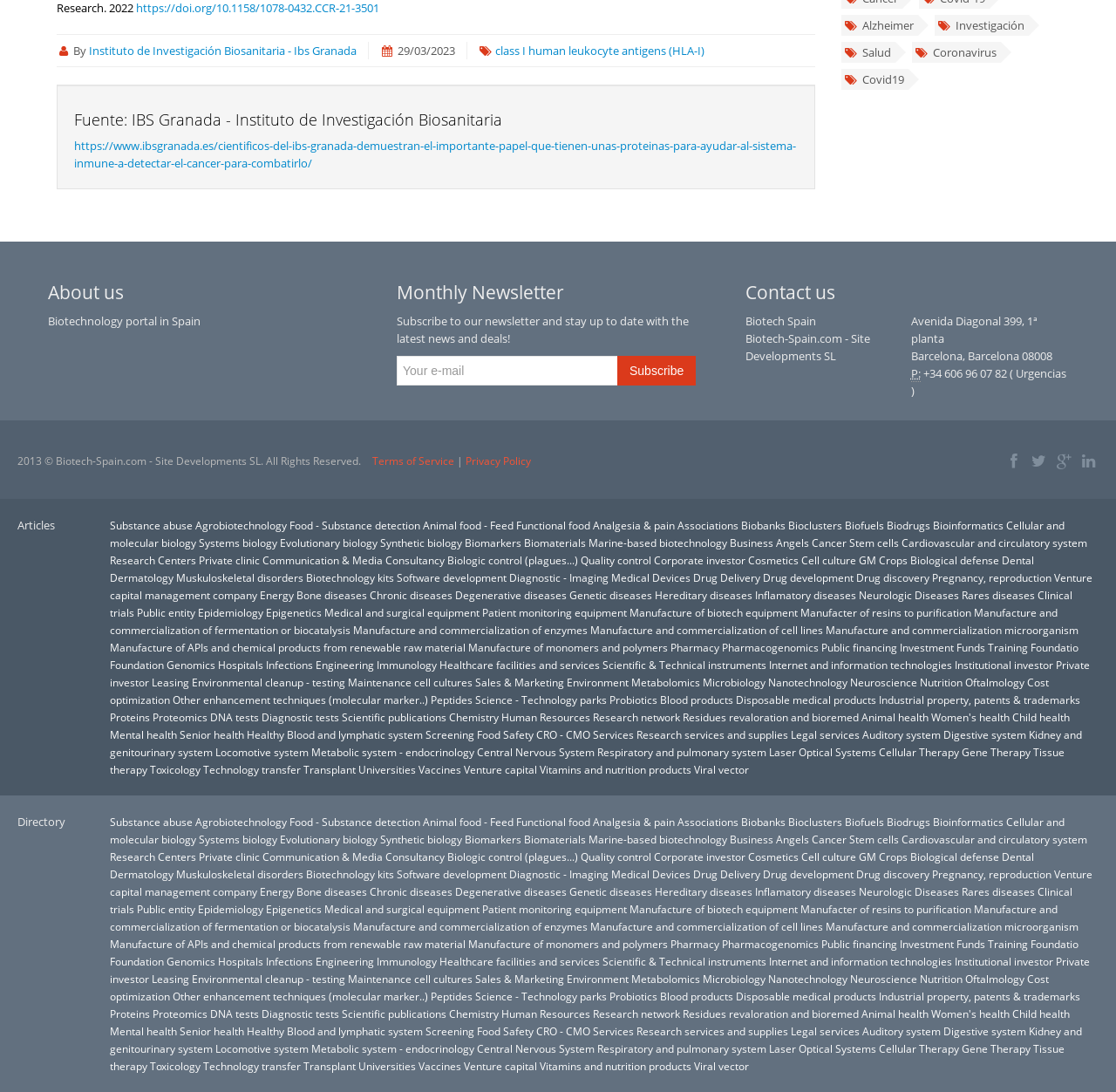Answer the following inquiry with a single word or phrase:
How many categories are there in the 'Articles' section?

34